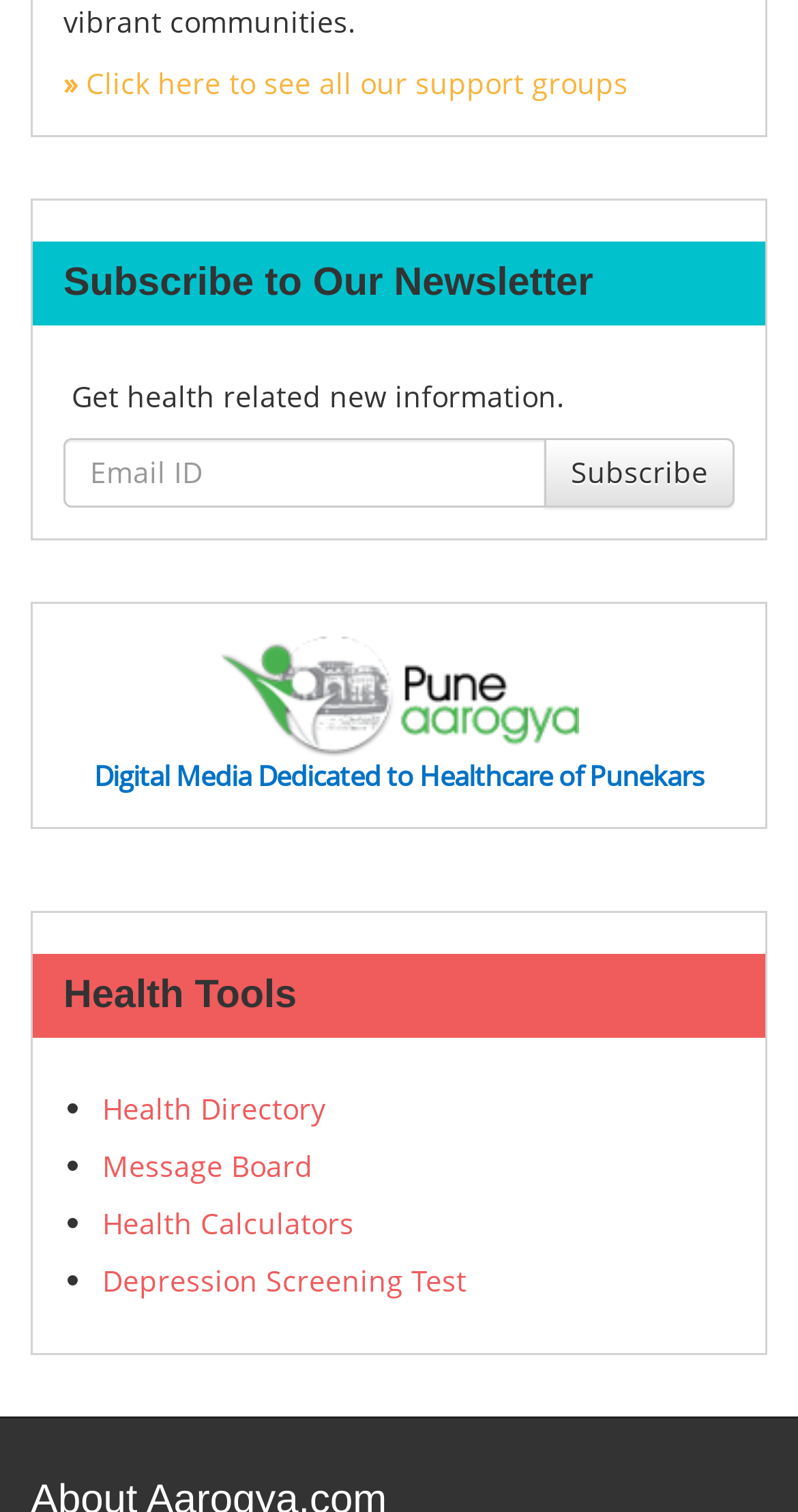Using the given element description, provide the bounding box coordinates (top-left x, top-left y, bottom-right x, bottom-right y) for the corresponding UI element in the screenshot: Message Board

[0.128, 0.758, 0.392, 0.784]